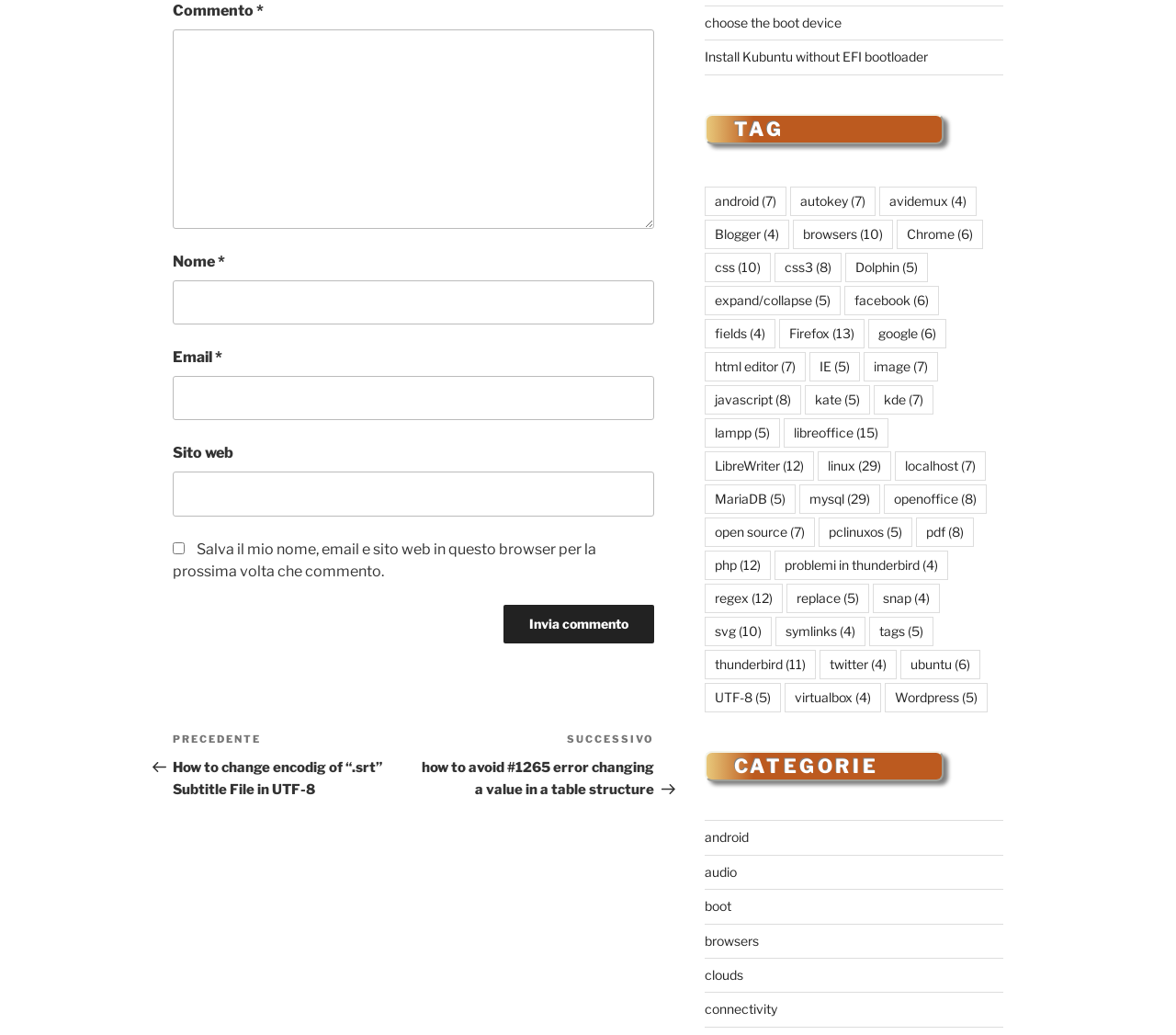Identify the bounding box coordinates of the clickable region necessary to fulfill the following instruction: "Enter your comment". The bounding box coordinates should be four float numbers between 0 and 1, i.e., [left, top, right, bottom].

[0.147, 0.029, 0.556, 0.221]